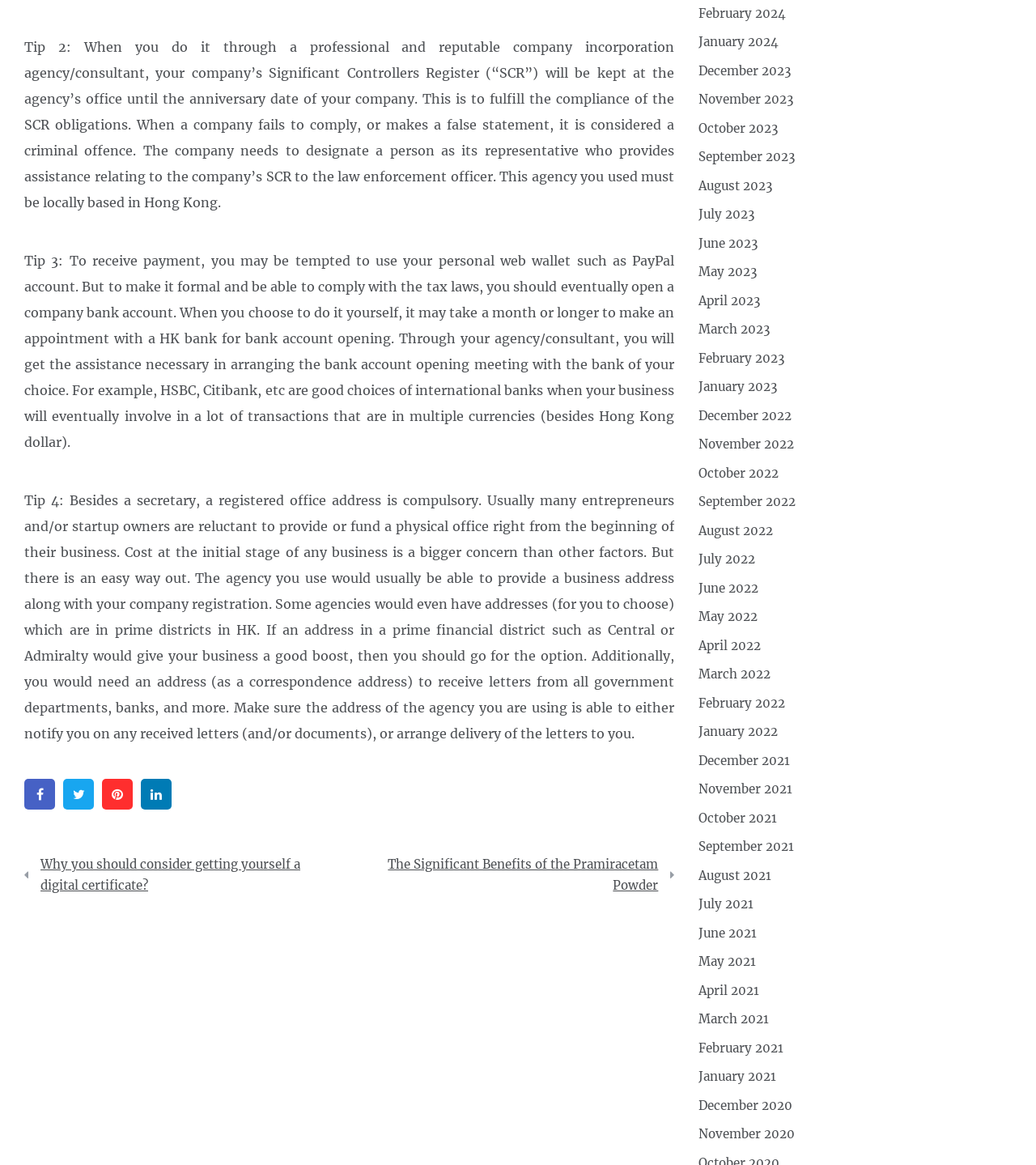Locate the bounding box coordinates of the item that should be clicked to fulfill the instruction: "Check the company registration tips".

[0.023, 0.034, 0.651, 0.181]